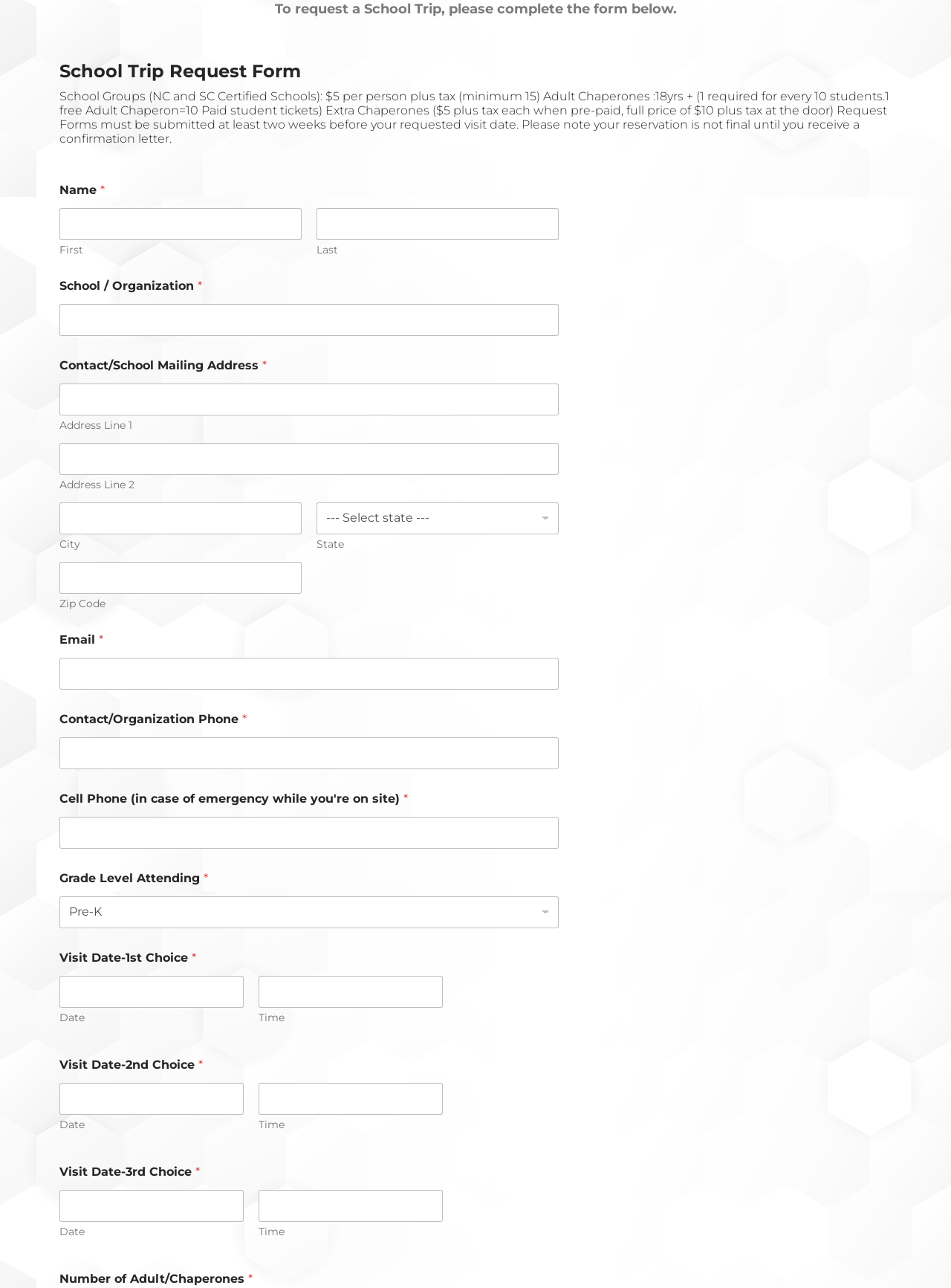Respond with a single word or phrase to the following question: How many visit date choices can be provided?

3